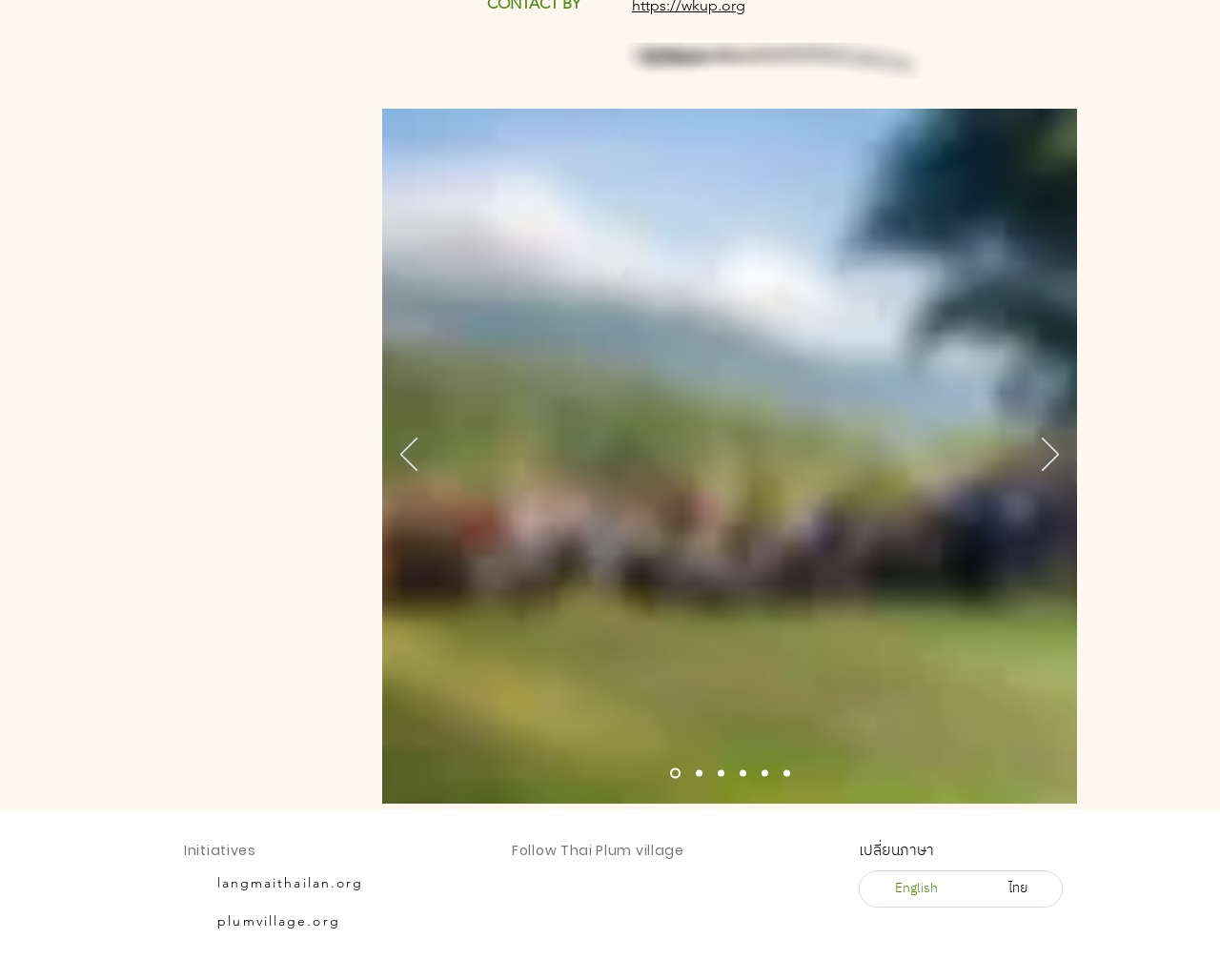From the webpage screenshot, identify the region described by ไทย. Provide the bounding box coordinates as (top-left x, top-left y, bottom-right x, bottom-right y), with each value being a floating point number between 0 and 1.

[0.797, 0.889, 0.87, 0.925]